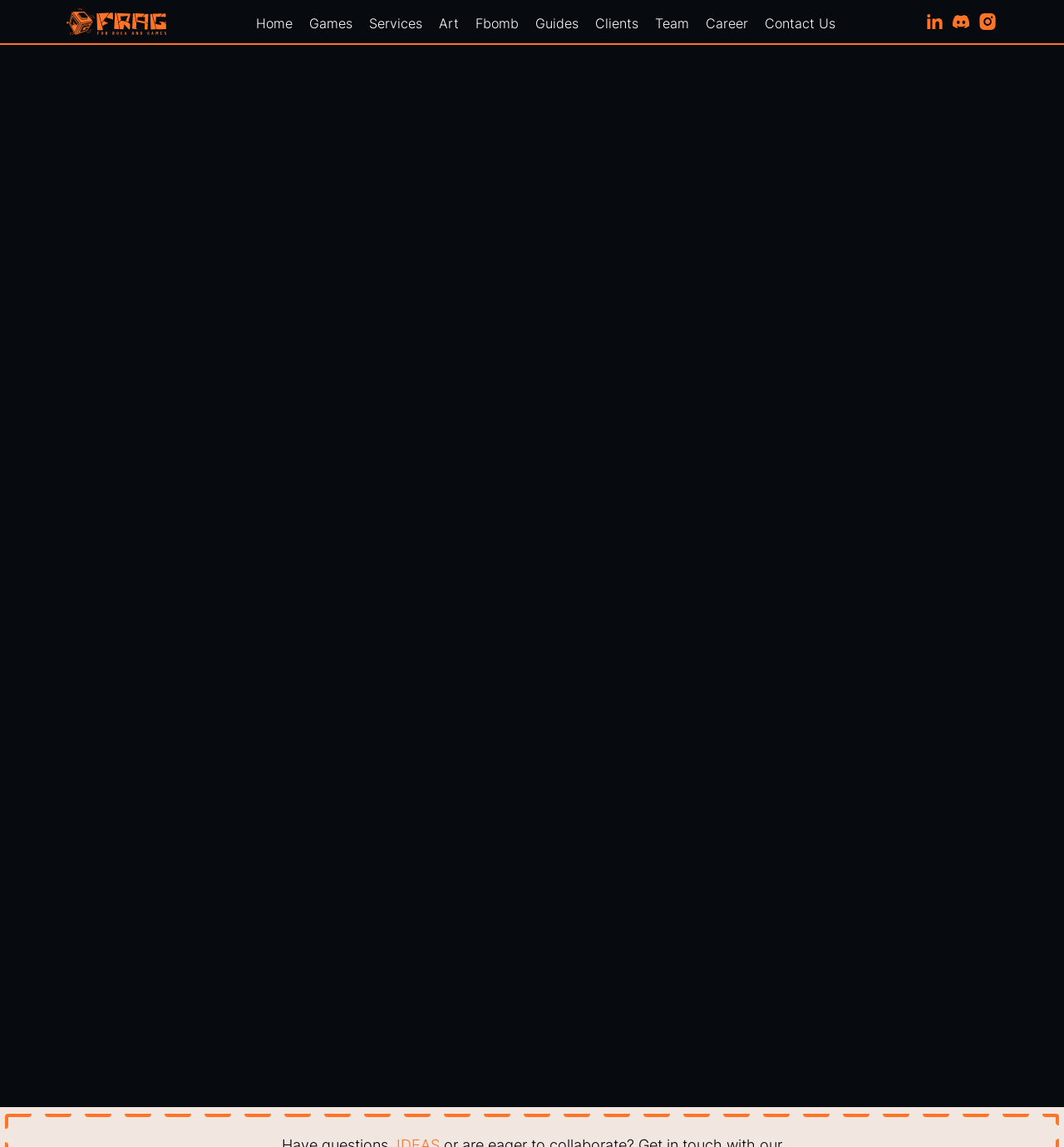Provide a one-word or brief phrase answer to the question:
What is the first menu item?

Home